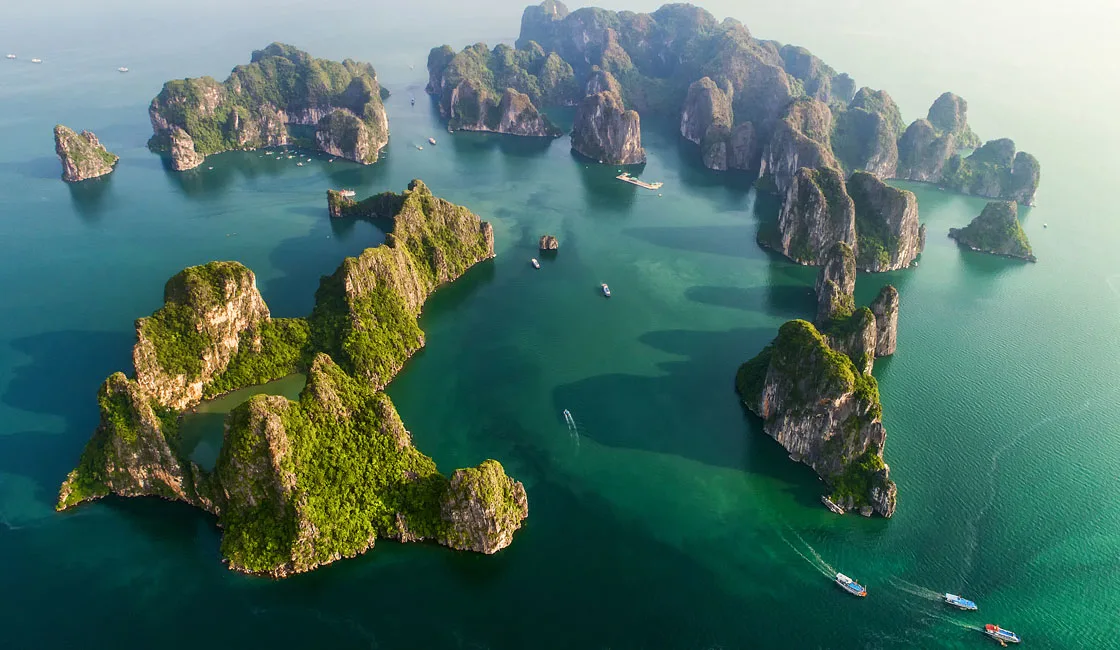Give a detailed account of everything present in the image.

This stunning aerial image showcases the breathtaking beauty of emerald waters dotted with towering limestone islands, characteristic of Southeast Asia's picturesque landscapes. The scene captures a serene turquoise sea, with lush greenery adorning the rocky formations that rise dramatically from the water. Boats can be seen weaving through the calm waters, inviting exploration of the hidden coves and tranquil beaches that this tropical paradise offers. This idyllic view embodies the allure of Southeast Asia, making it an irresistible destination for honeymooners seeking relaxation and adventure amidst nature's splendor.